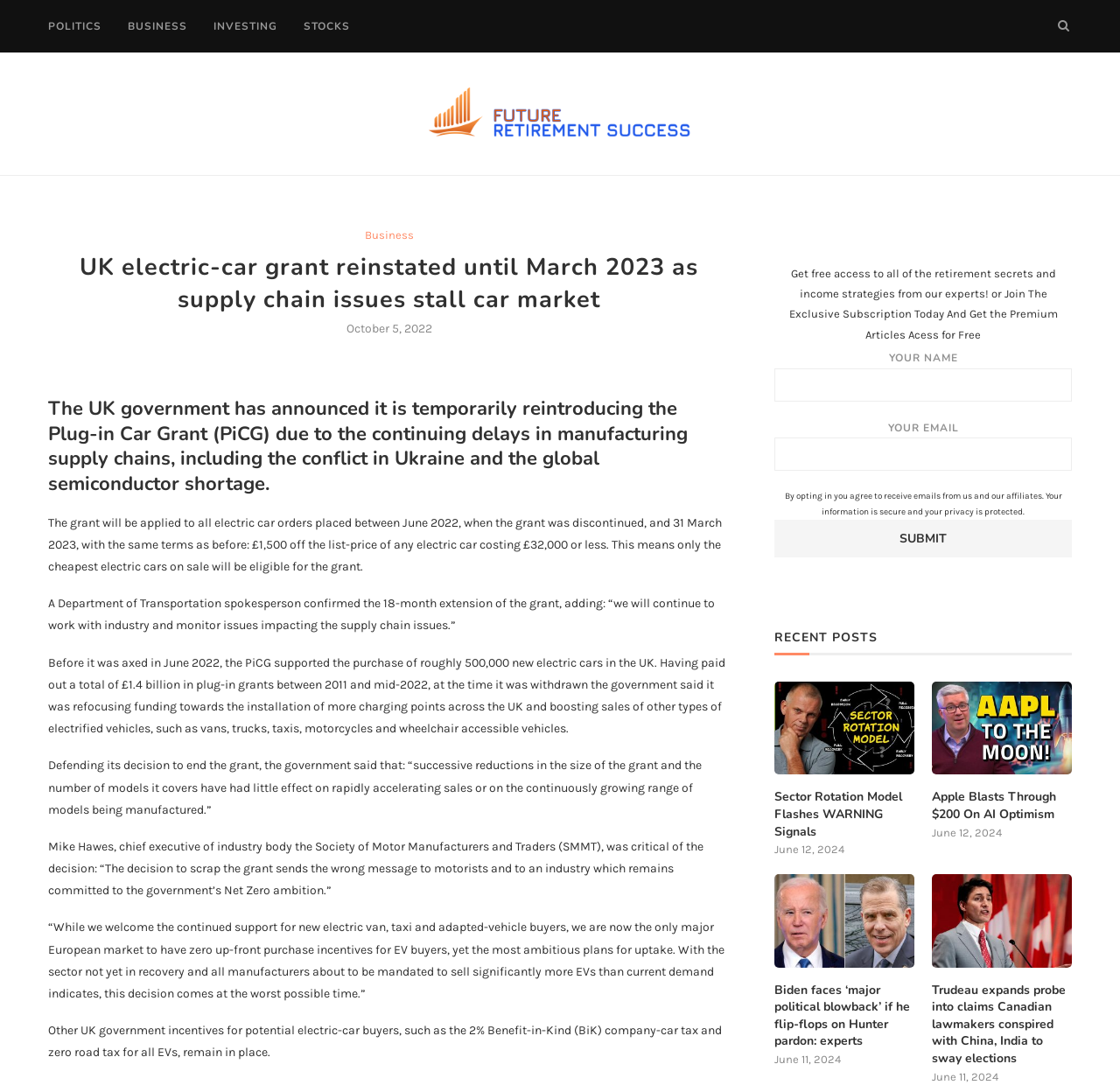Using details from the image, please answer the following question comprehensively:
How much will the grant be applied to electric car orders?

The grant will be applied to all electric car orders placed between June 2022, when the grant was discontinued, and 31 March 2023, with the same terms as before: £1,500 off the list-price of any electric car costing £32,000 or less.